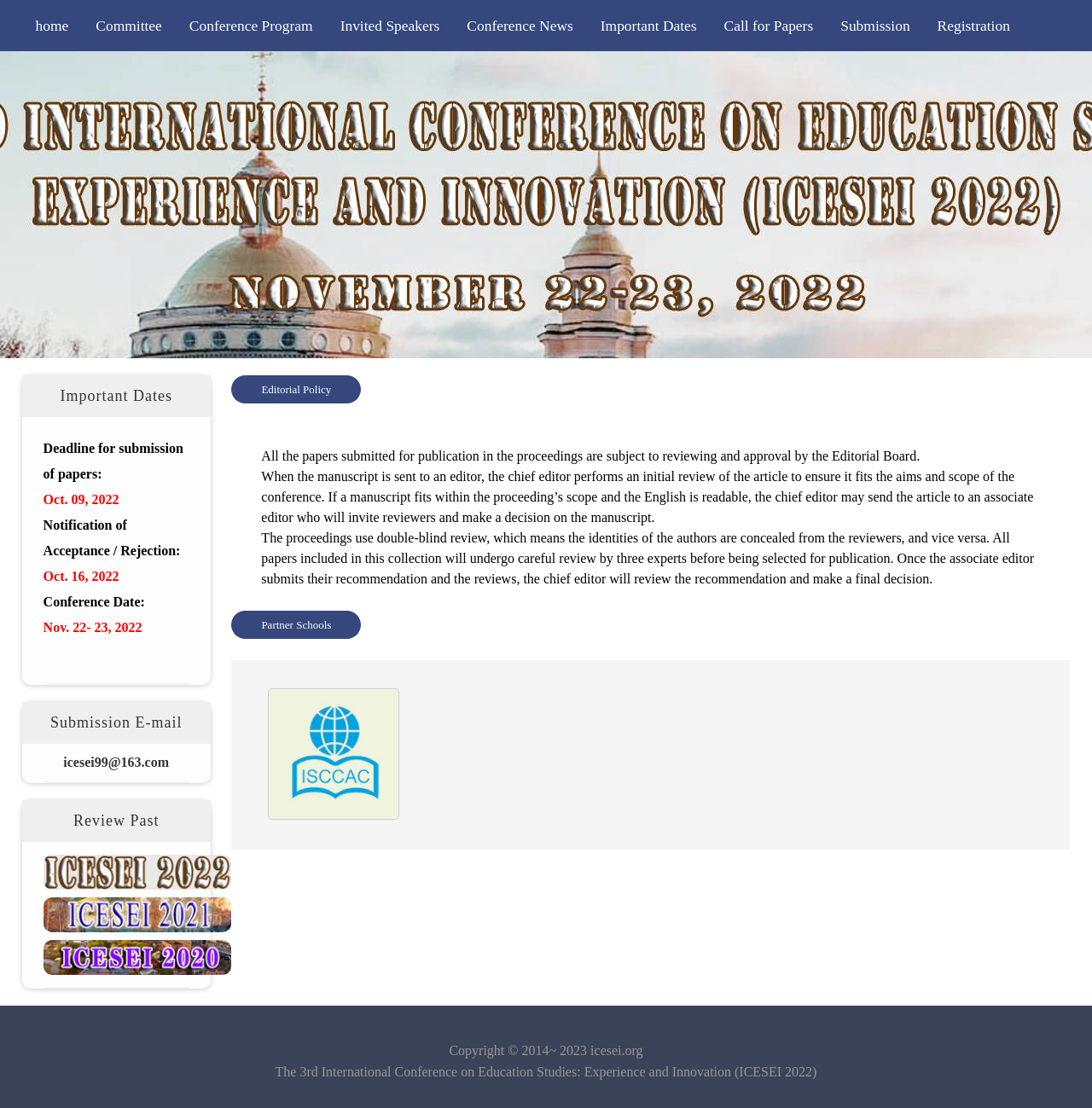Please provide the bounding box coordinates for the UI element as described: "Conference Program". The coordinates must be four floats between 0 and 1, represented as [left, top, right, bottom].

[0.161, 0.0, 0.299, 0.046]